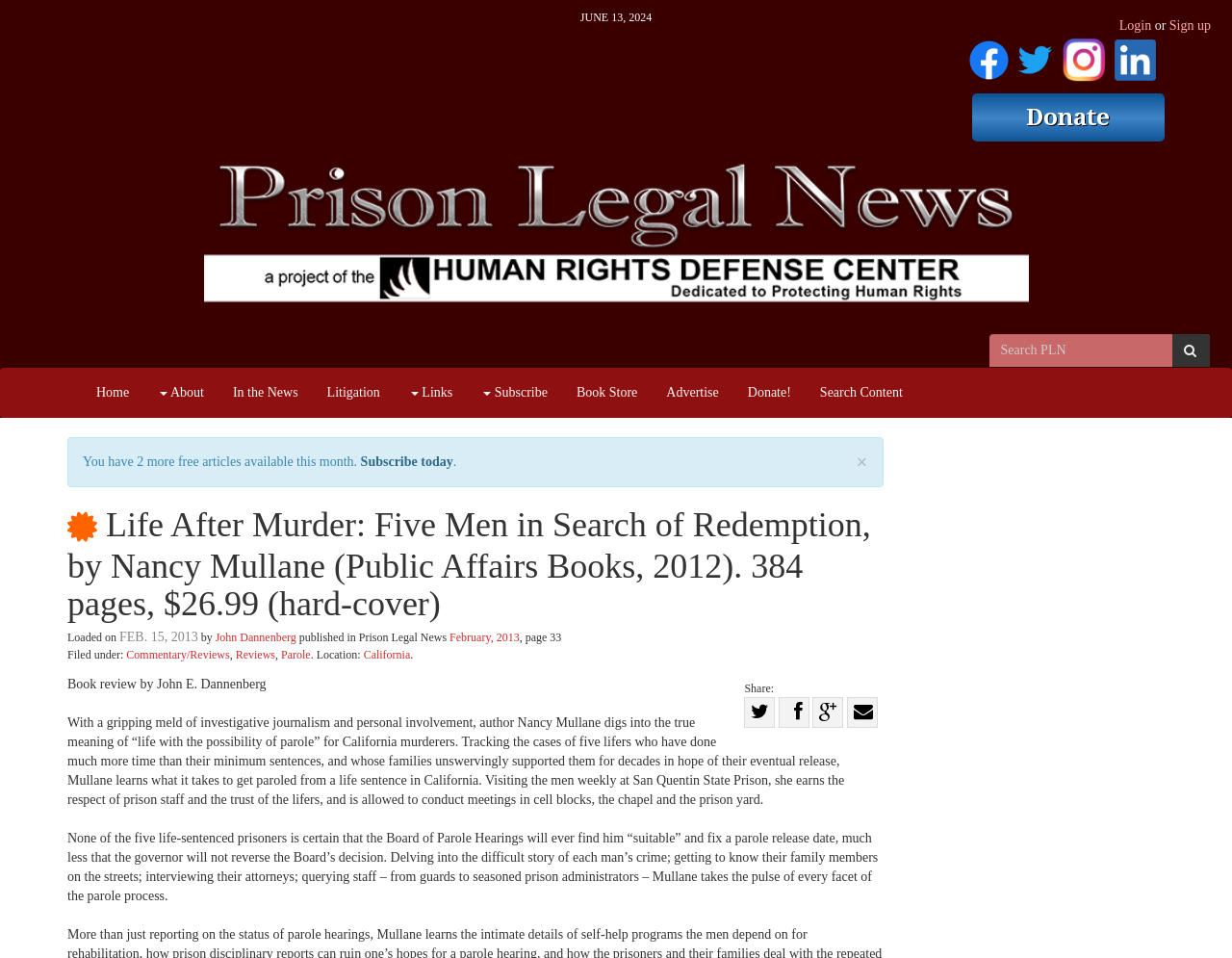Where is the author conducting meetings with the lifers?
Please utilize the information in the image to give a detailed response to the question.

The author, Nancy Mullane, is conducting meetings with the lifers at San Quentin State Prison as indicated in the text 'Visiting the men weekly at San Quentin State Prison, she earns the respect of prison staff and the trust of the lifers, and is allowed to conduct meetings in cell blocks, the chapel and the prison yard.'